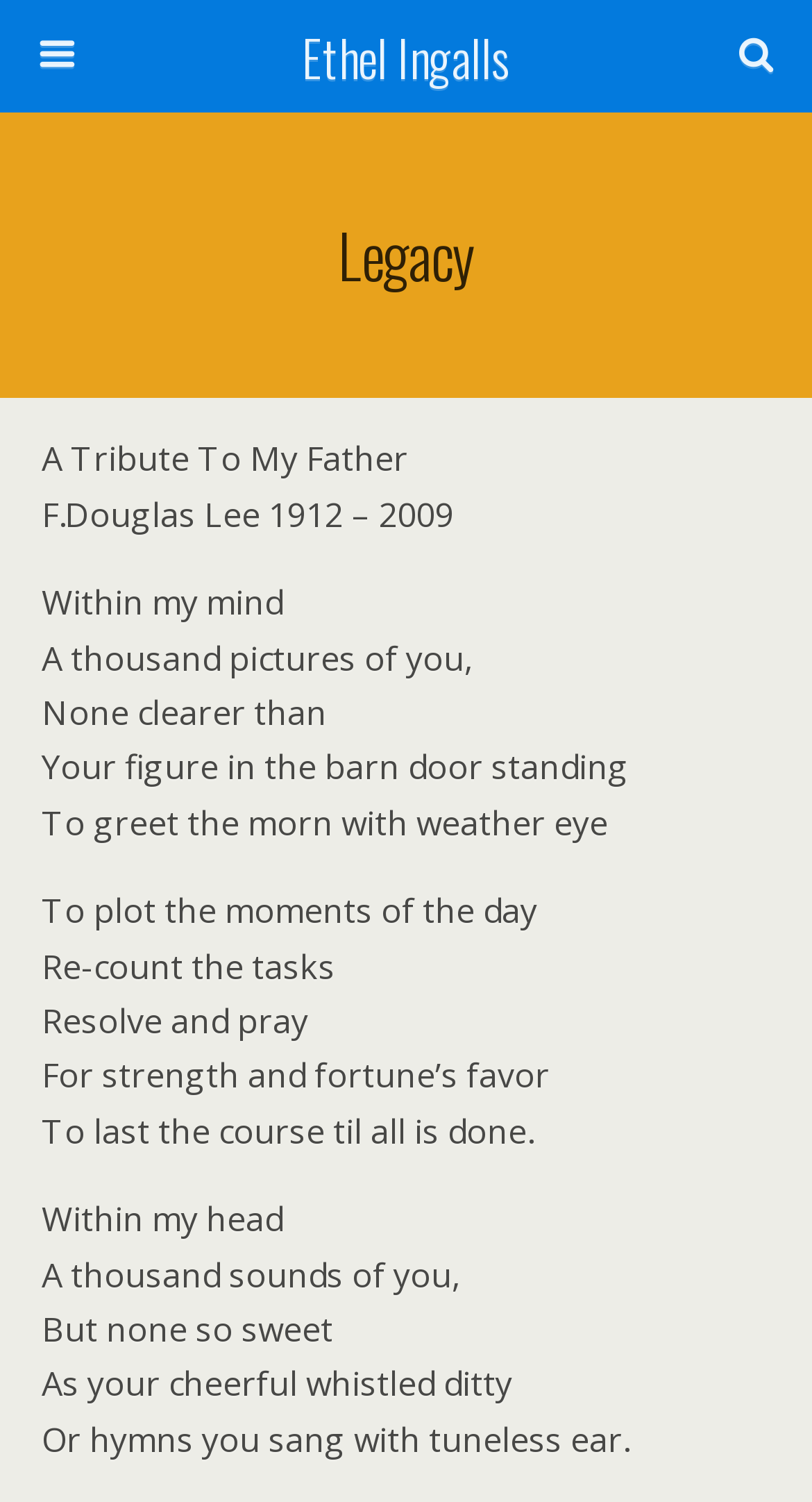Please give a short response to the question using one word or a phrase:
What is the name of the person being tributed?

F.Douglas Lee